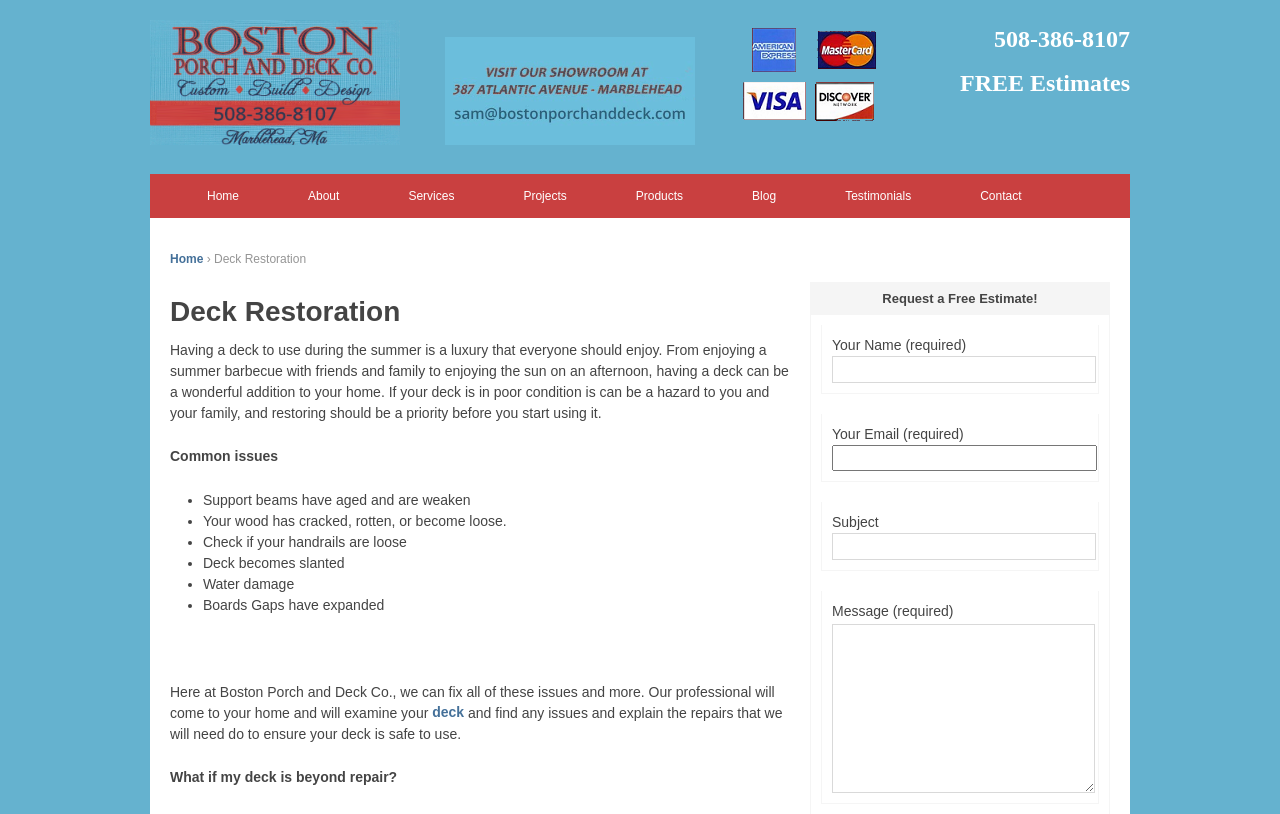Please provide a comprehensive answer to the question below using the information from the image: What is the company name mentioned on the webpage?

The company name is mentioned in the top-left corner of the webpage, both as a link and as an image. It is also mentioned in the text content of the webpage, specifically in the sentence 'Here at Boston Porch and Deck Co., we can fix all of these issues and more.'